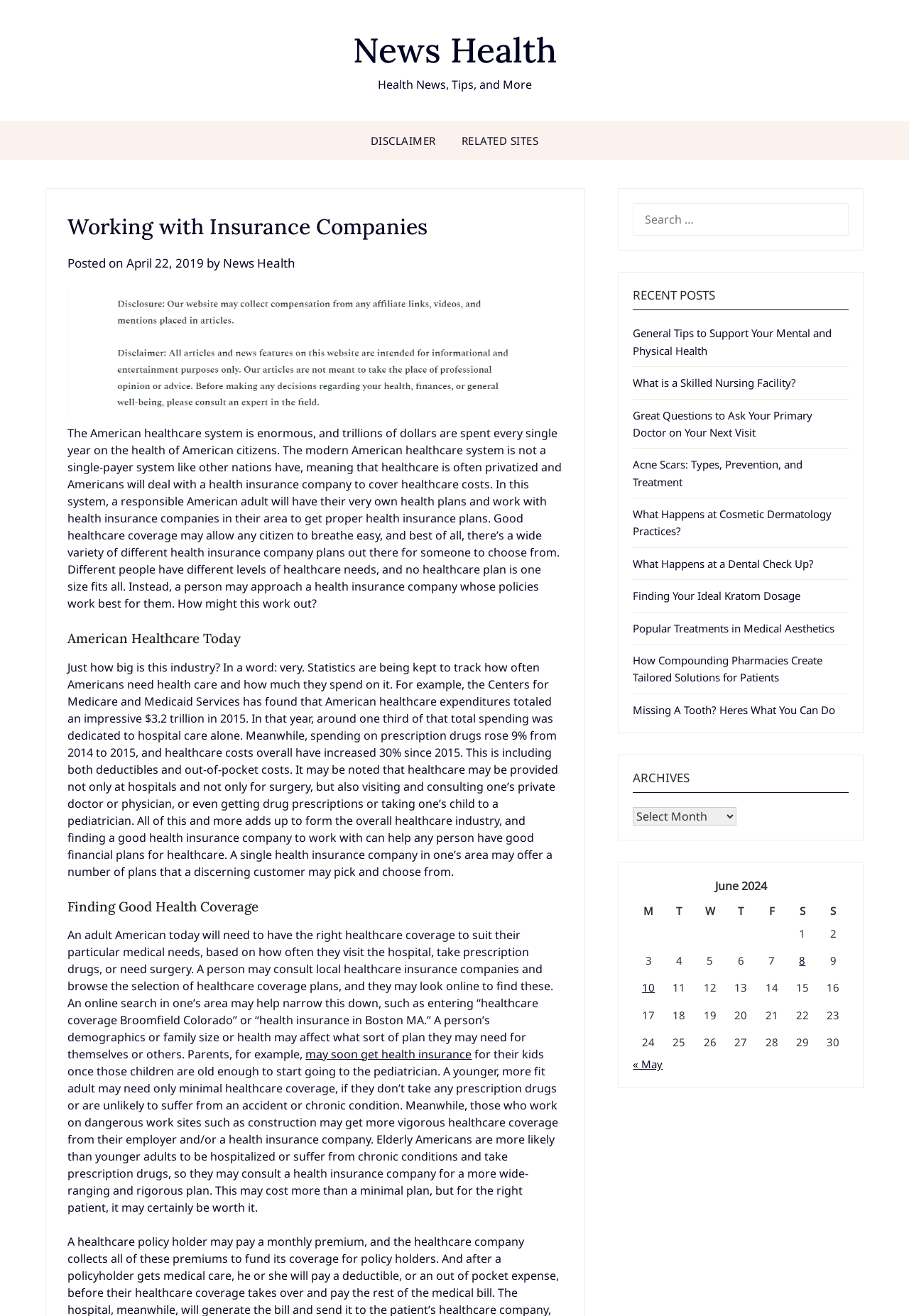What is the purpose of the 'SEARCH FOR:' box?
Please provide a comprehensive and detailed answer to the question.

The purpose of the 'SEARCH FOR:' box is to allow users to search for specific content on the webpage, which is evident from its placement and the search icon next to it.